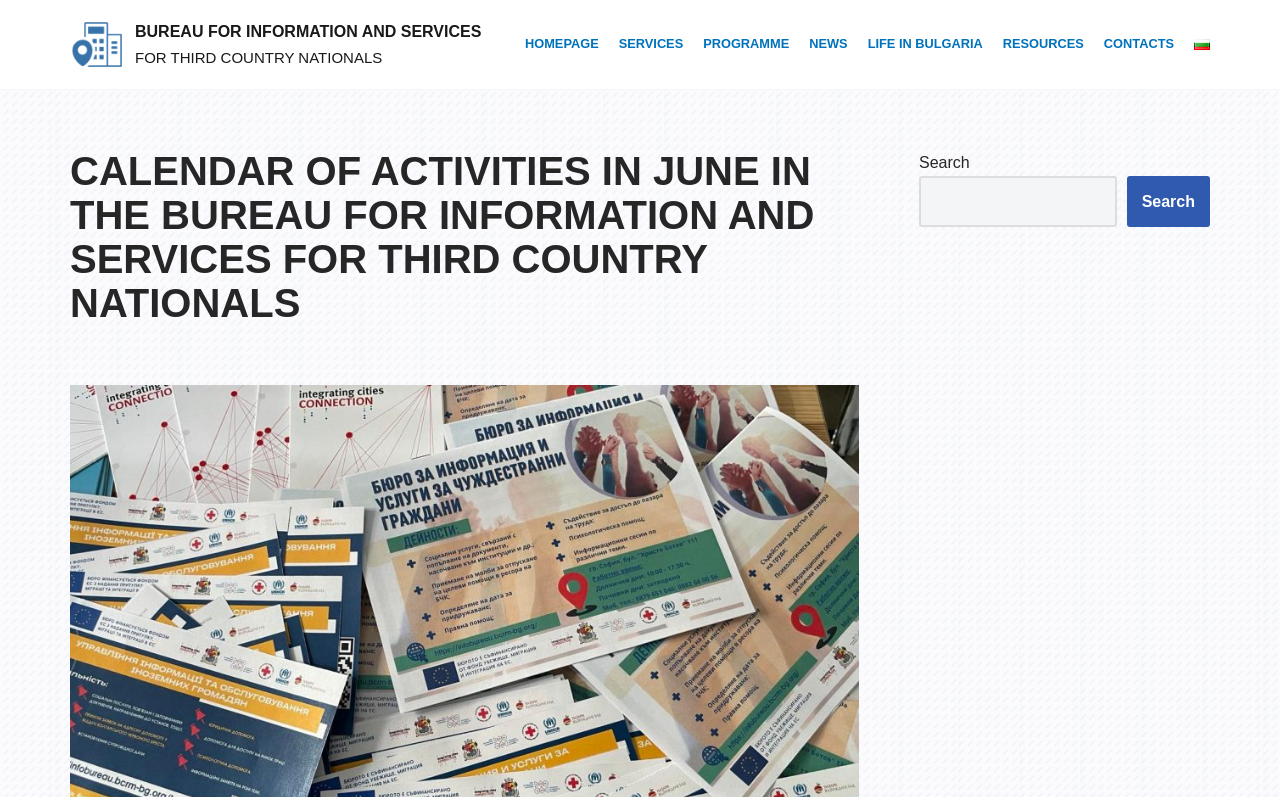What is the name of the bureau?
Look at the image and provide a short answer using one word or a phrase.

BUREAU FOR INFORMATION AND SERVICES